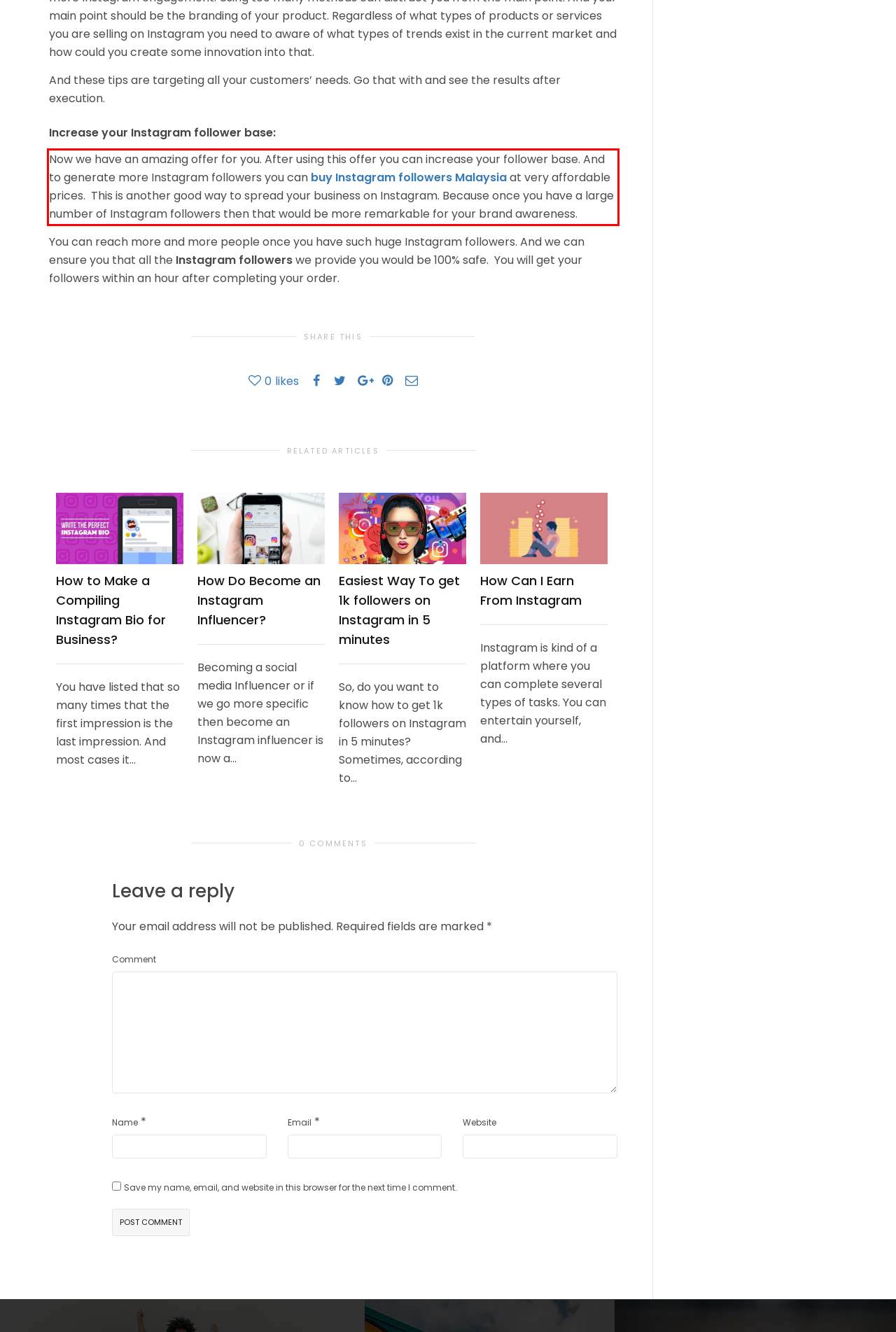There is a UI element on the webpage screenshot marked by a red bounding box. Extract and generate the text content from within this red box.

Now we have an amazing offer for you. After using this offer you can increase your follower base. And to generate more Instagram followers you can buy Instagram followers Malaysia at very affordable prices. This is another good way to spread your business on Instagram. Because once you have a large number of Instagram followers then that would be more remarkable for your brand awareness.